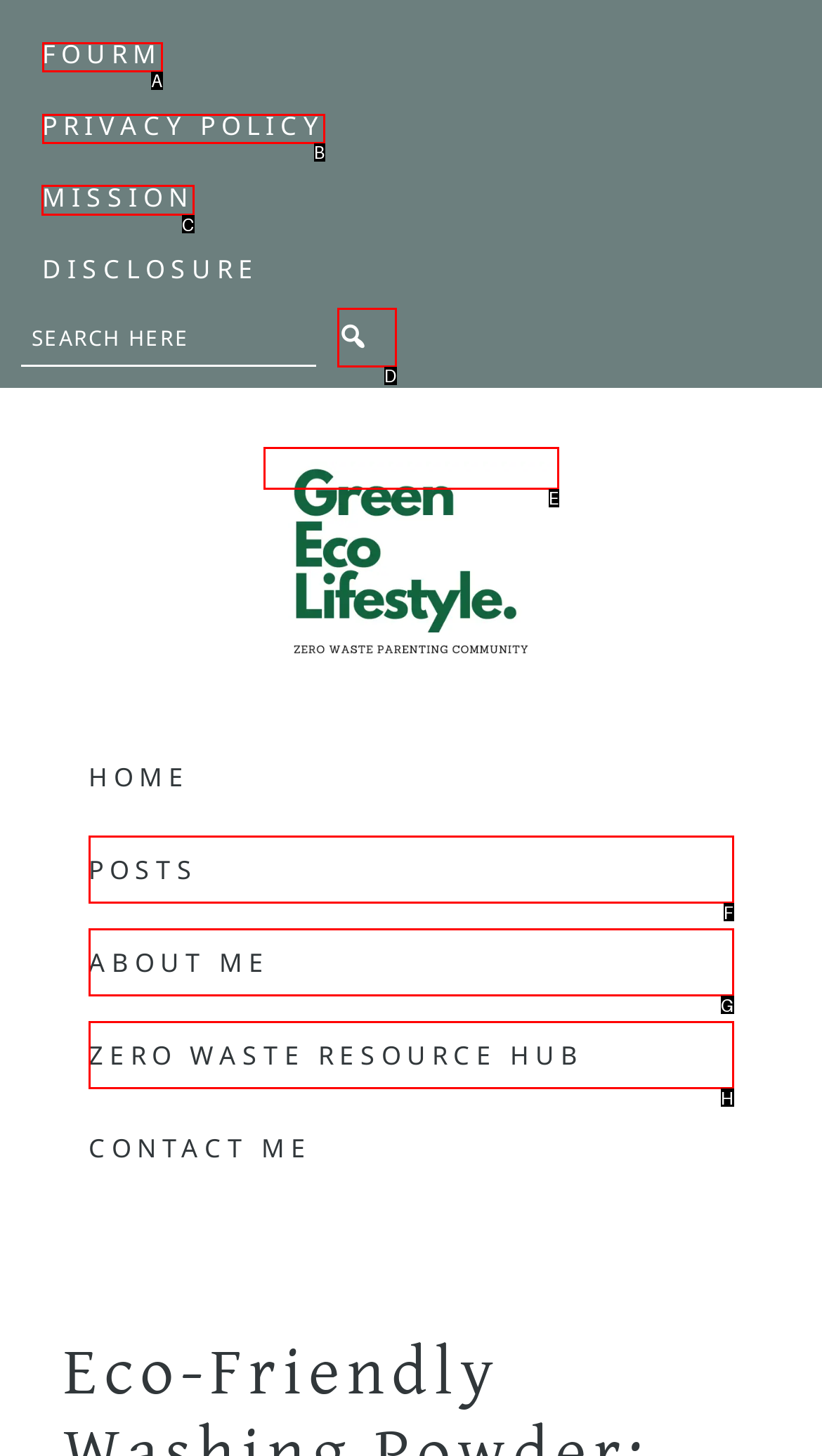Indicate which UI element needs to be clicked to fulfill the task: View the mission
Answer with the letter of the chosen option from the available choices directly.

C